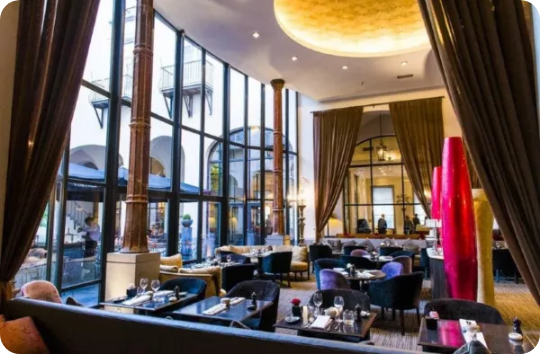What type of experience does the restaurant promise?
Based on the screenshot, respond with a single word or phrase.

Memorable culinary